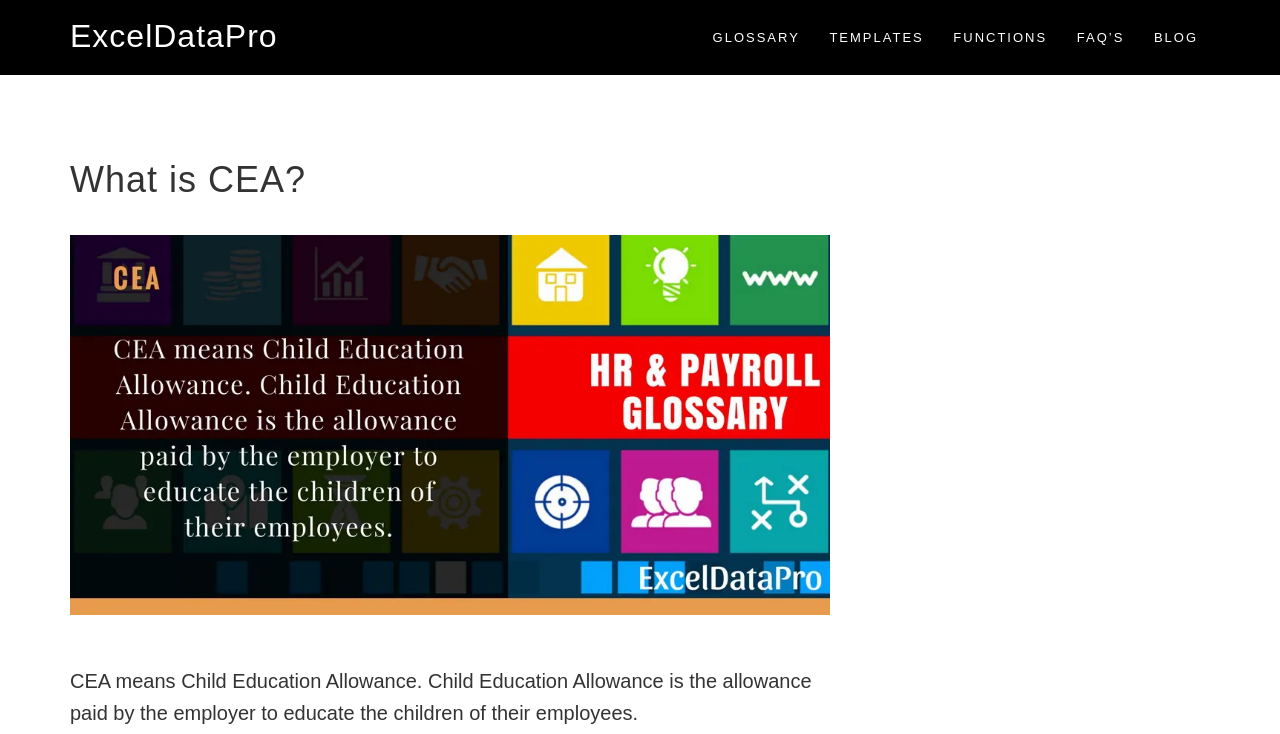What is the main topic of this webpage?
Give a detailed response to the question by analyzing the screenshot.

Based on the header and the static text on the webpage, it is clear that the main topic of this webpage is CEA, which stands for Child Education Allowance.